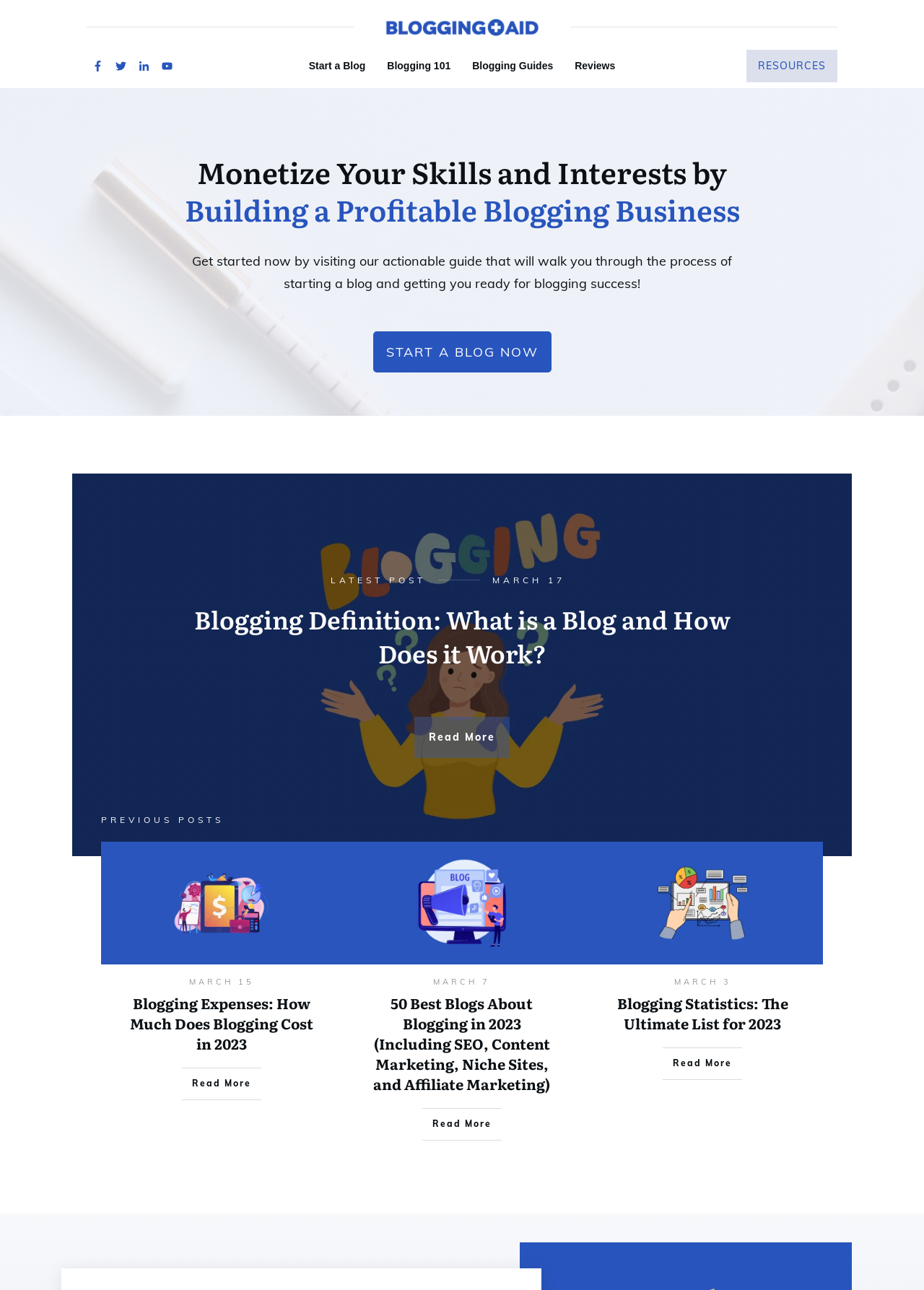Bounding box coordinates are specified in the format (top-left x, top-left y, bottom-right x, bottom-right y). All values are floating point numbers bounded between 0 and 1. Please provide the bounding box coordinate of the region this sentence describes: Read More

[0.197, 0.828, 0.283, 0.853]